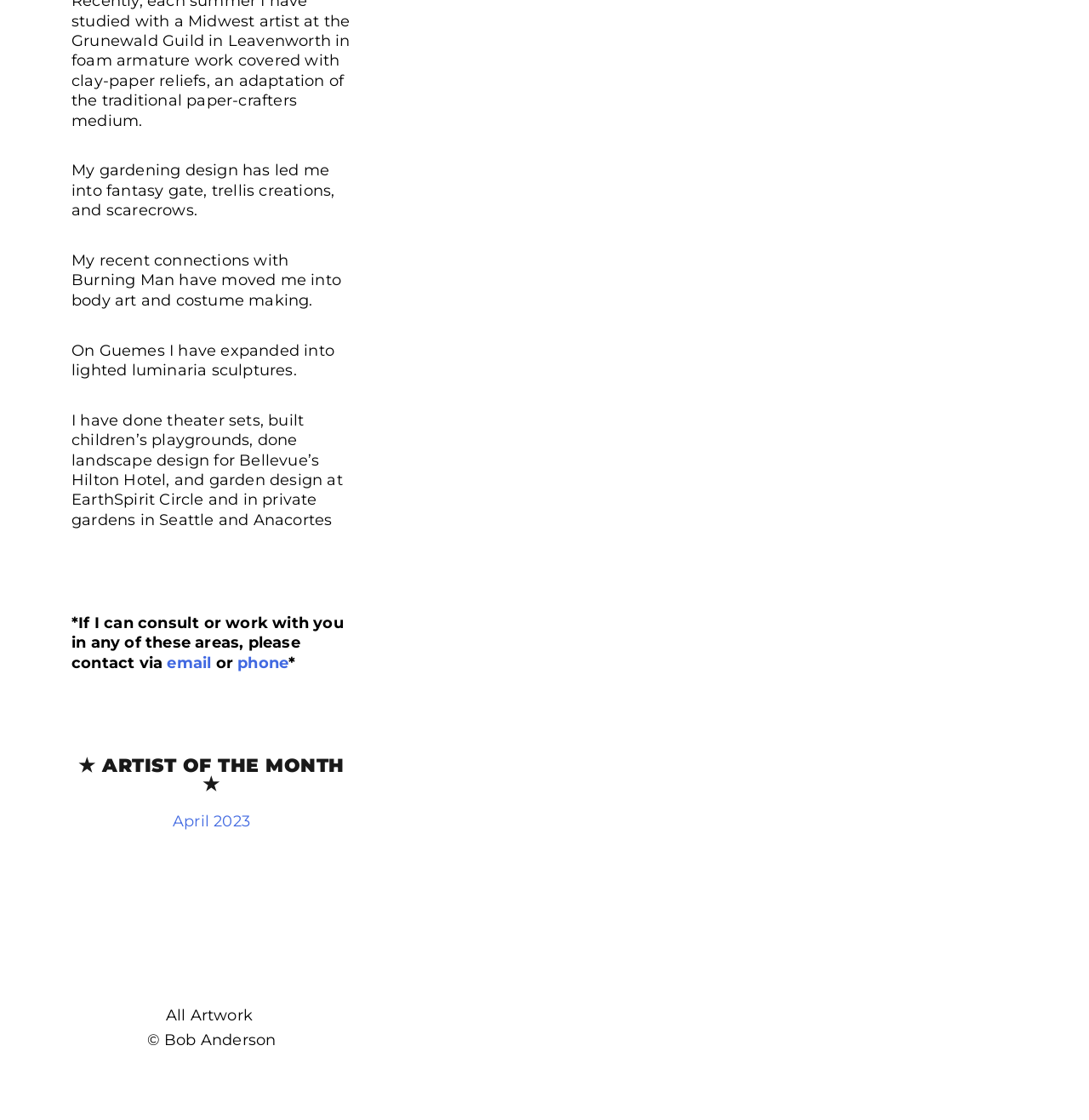What is the artist's profession?
Please answer using one word or phrase, based on the screenshot.

Artist